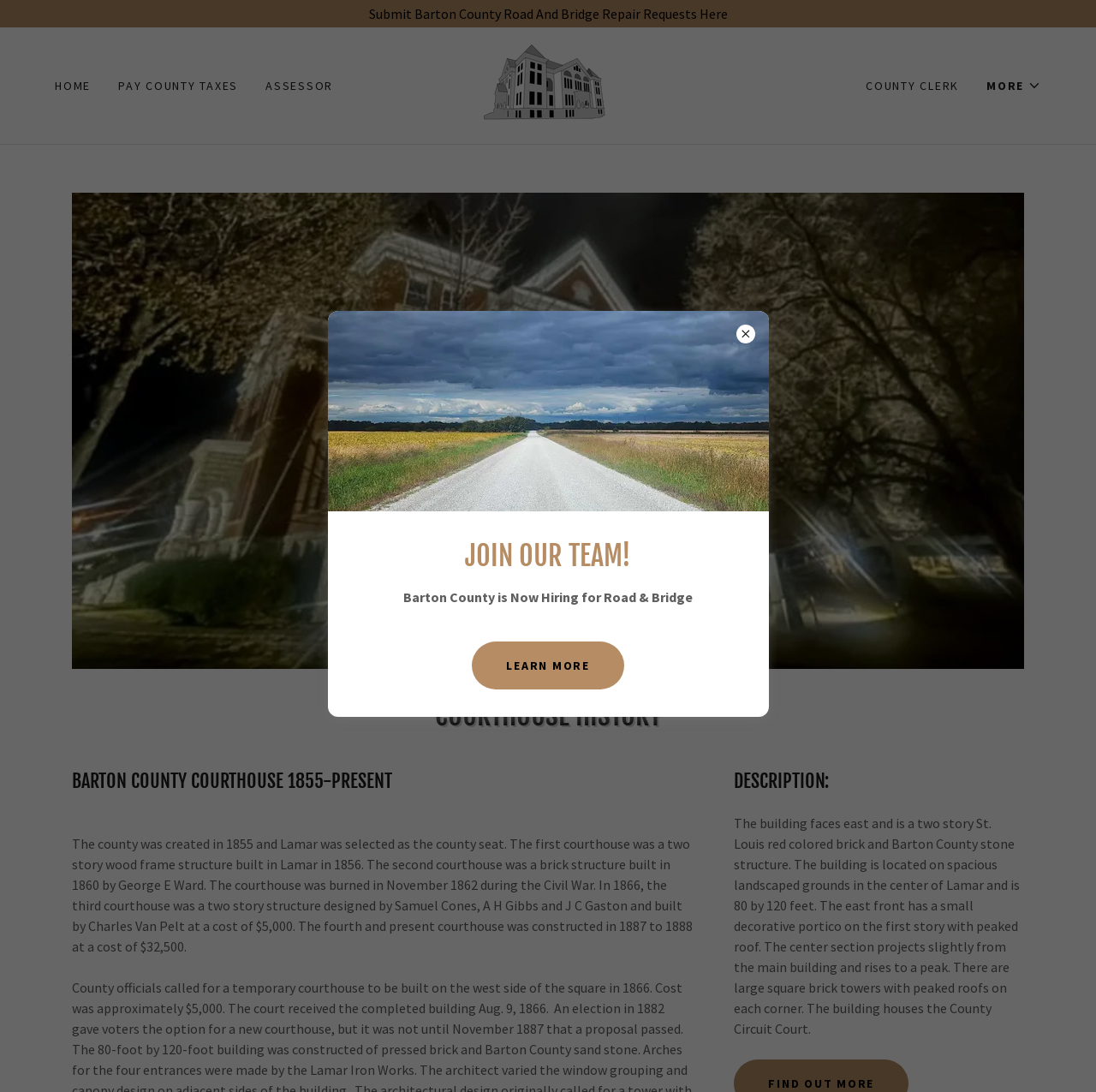Based on the visual content of the image, answer the question thoroughly: What is the name of the courthouse?

I found the answer by looking at the link with the text 'Barton County Courthouse' which has a popup menu and an image with the same name.